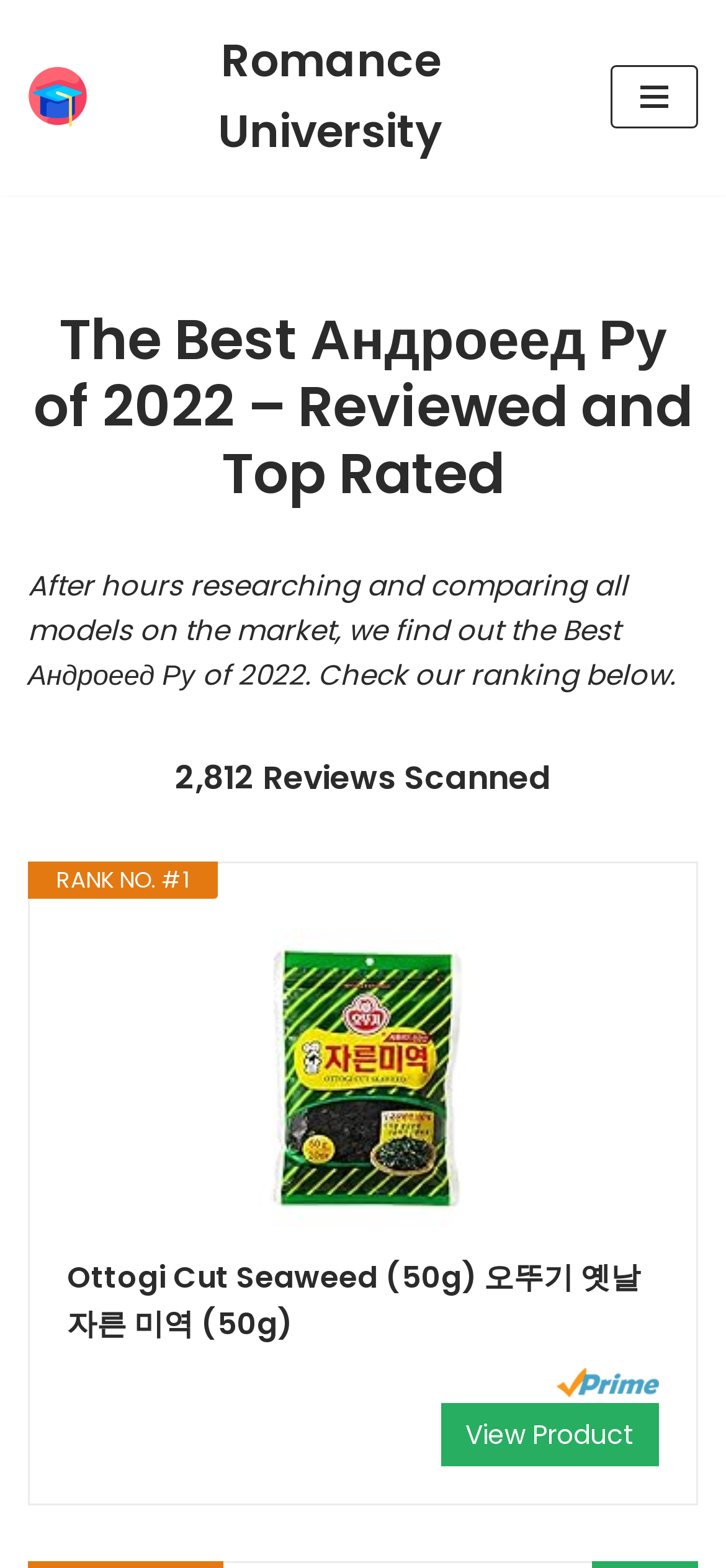Respond to the question below with a single word or phrase:
What is the product name of the top-rated Андроеед Ру?

Ottogi Cut Seaweed (50g)